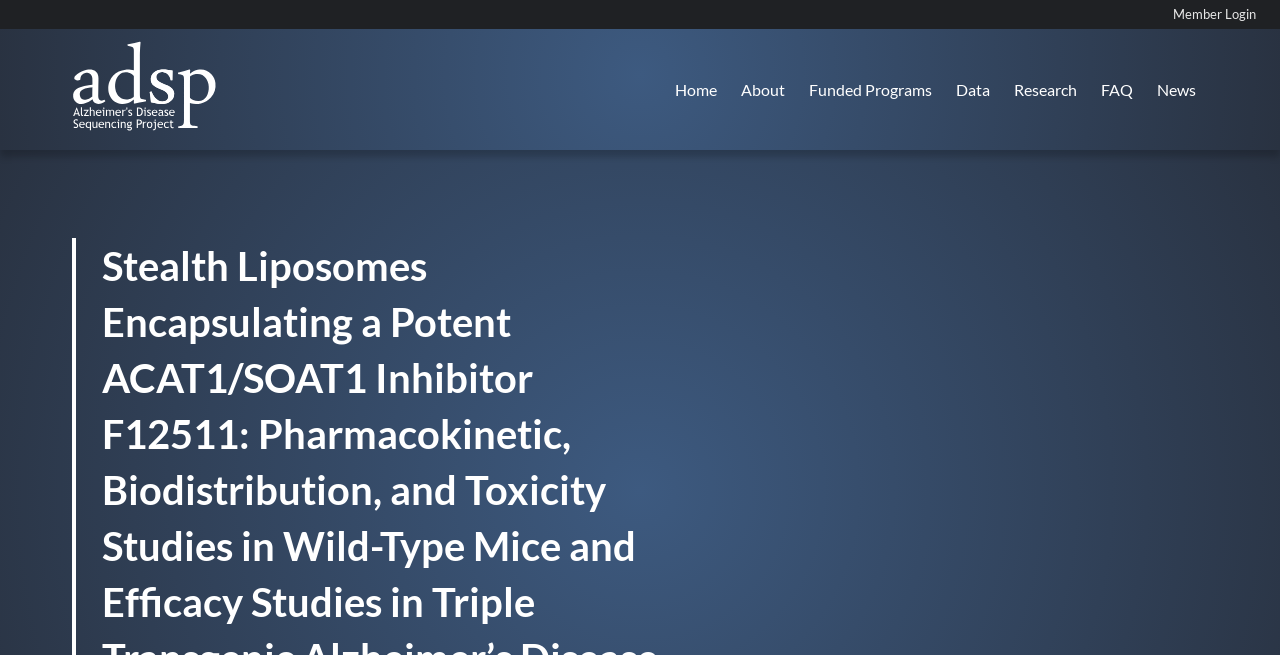What is the topmost menu item?
From the image, provide a succinct answer in one word or a short phrase.

Member Login